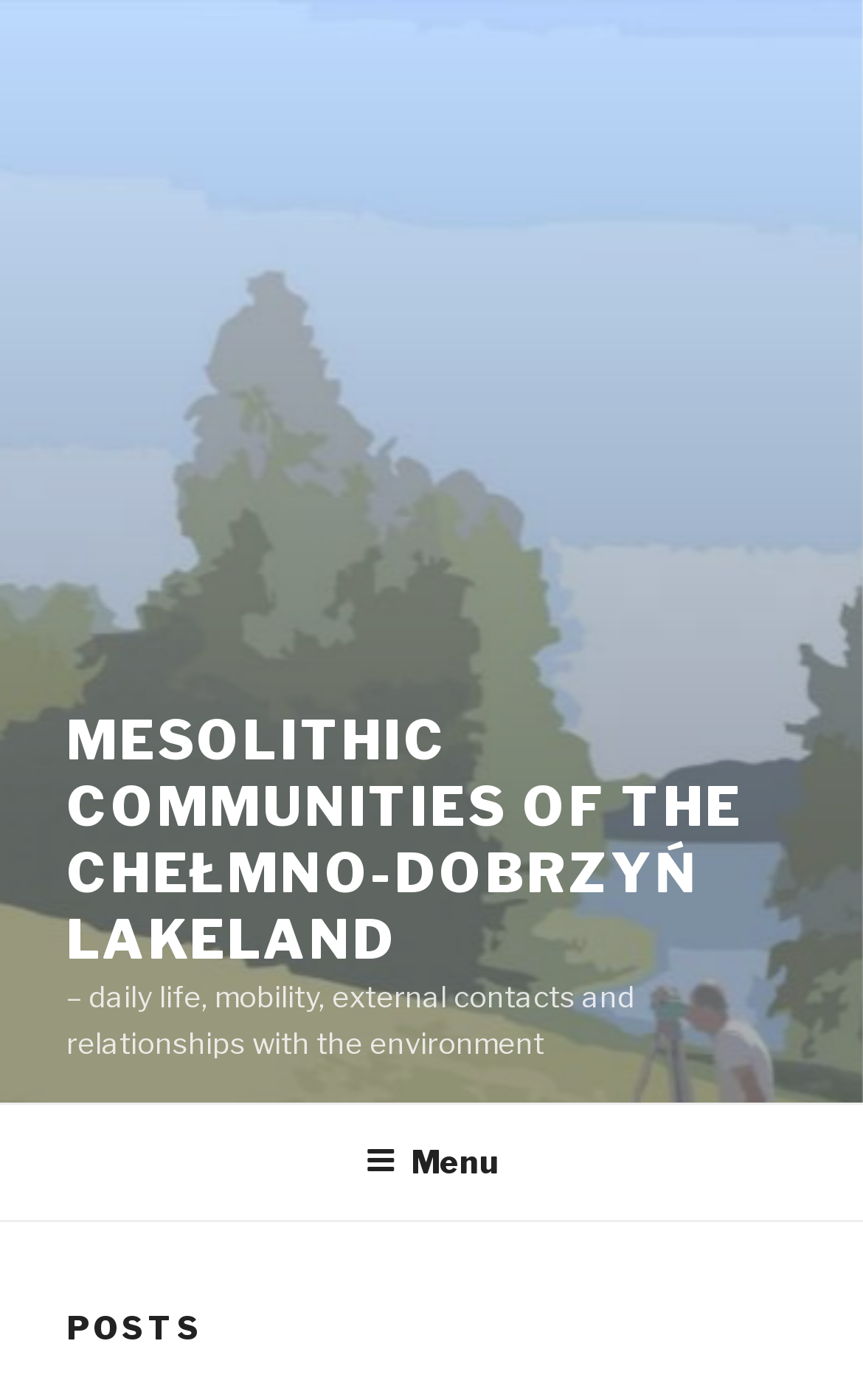Extract the bounding box coordinates for the UI element described as: "Menu".

[0.386, 0.791, 0.614, 0.868]